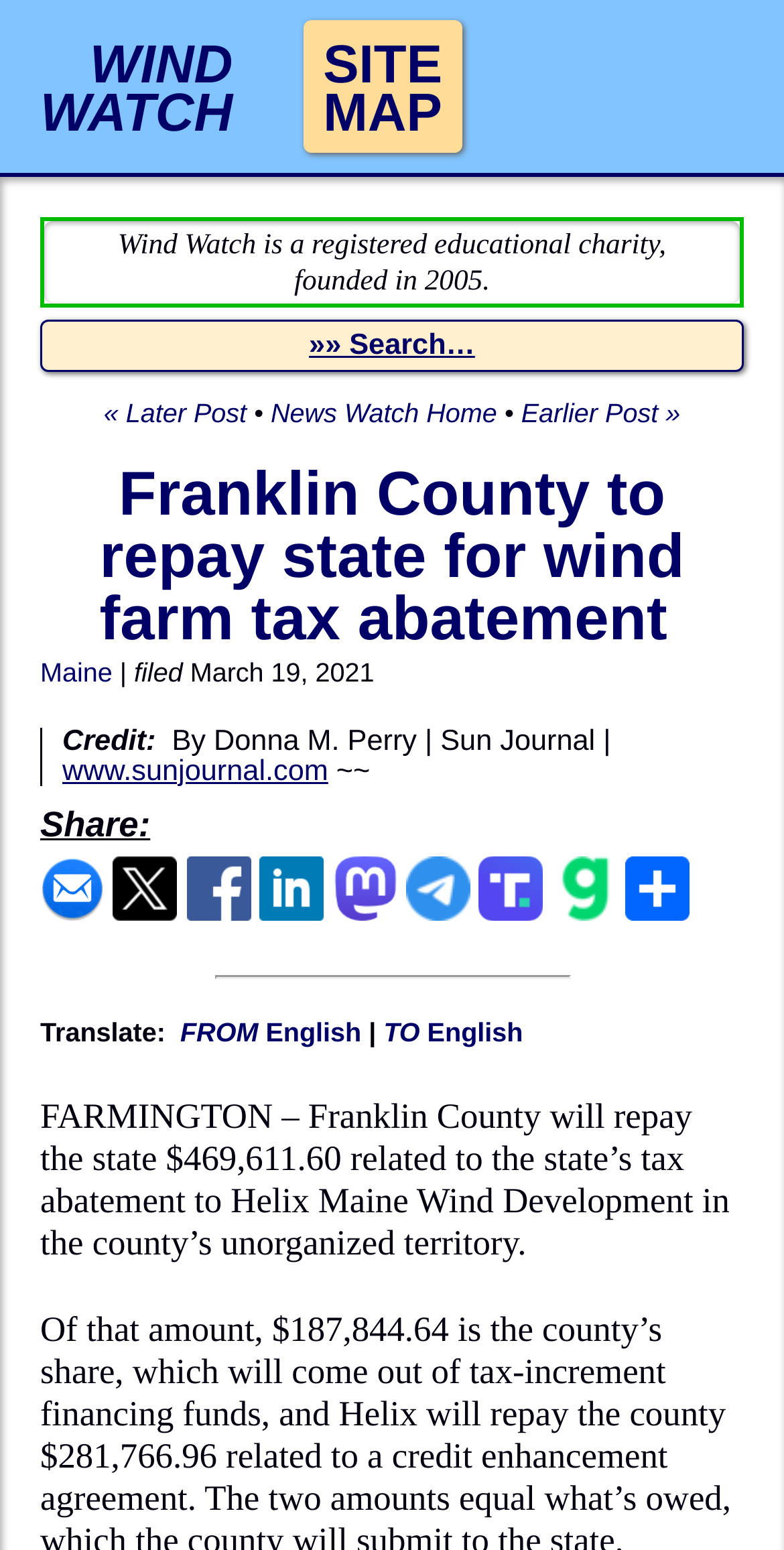Can you provide the bounding box coordinates for the element that should be clicked to implement the instruction: "Share the article via e-mail"?

[0.051, 0.573, 0.133, 0.599]